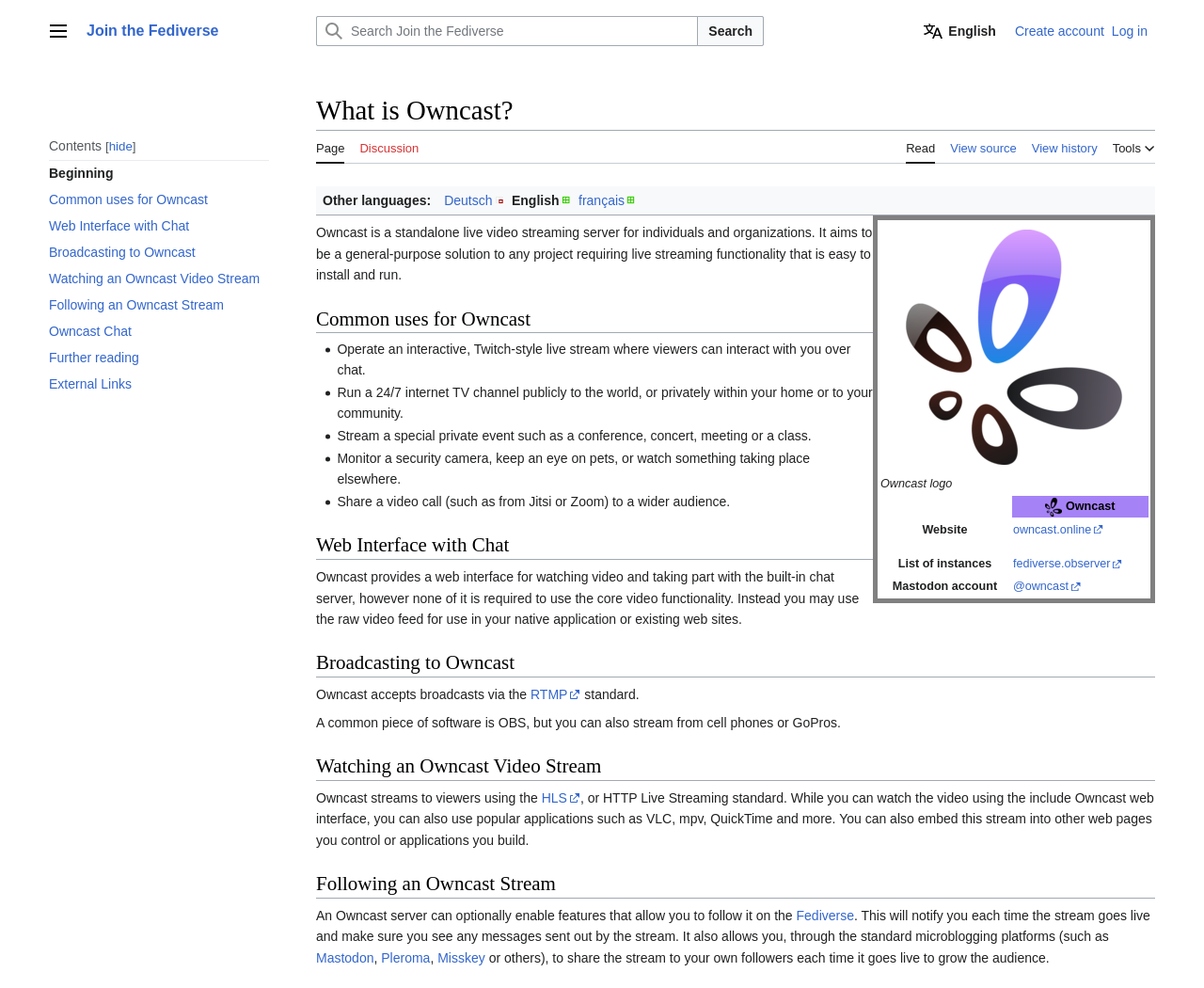Please identify the bounding box coordinates of the clickable area that will allow you to execute the instruction: "Create an account".

[0.843, 0.024, 0.917, 0.039]